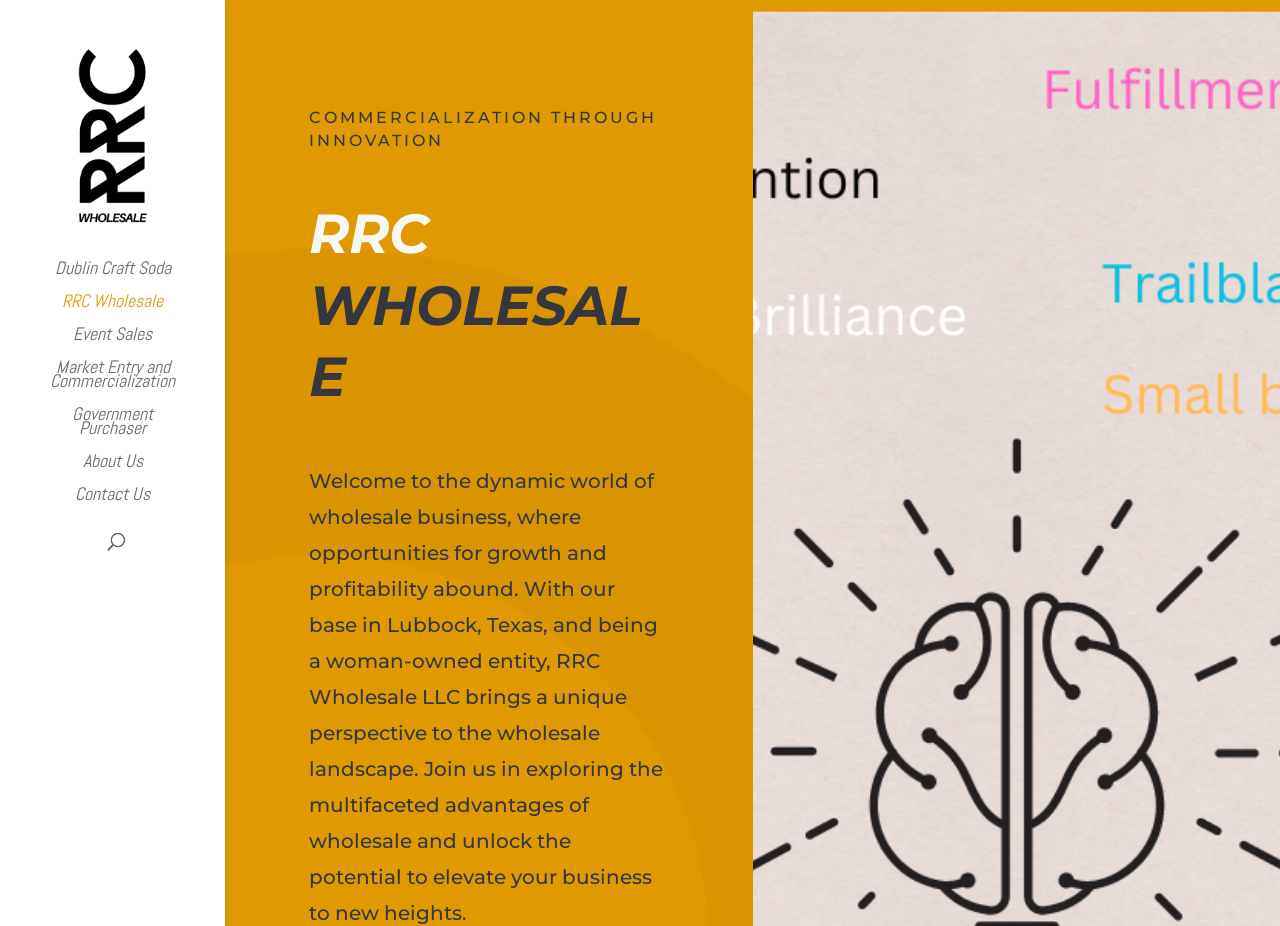Please provide a one-word or short phrase answer to the question:
What is the name of the company?

RRC Wholesale